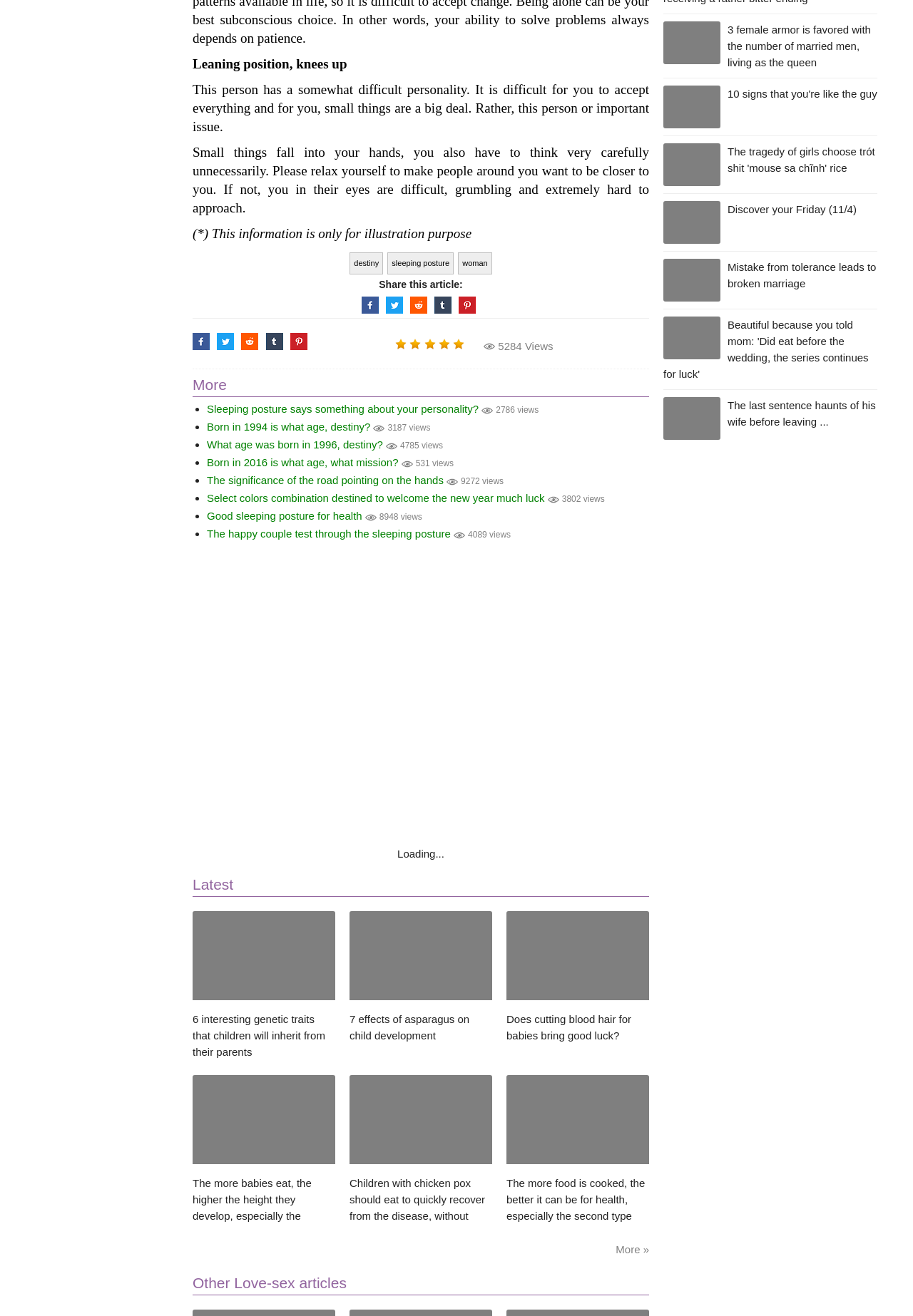Locate the bounding box coordinates of the element I should click to achieve the following instruction: "Click on Nina Lemke".

None